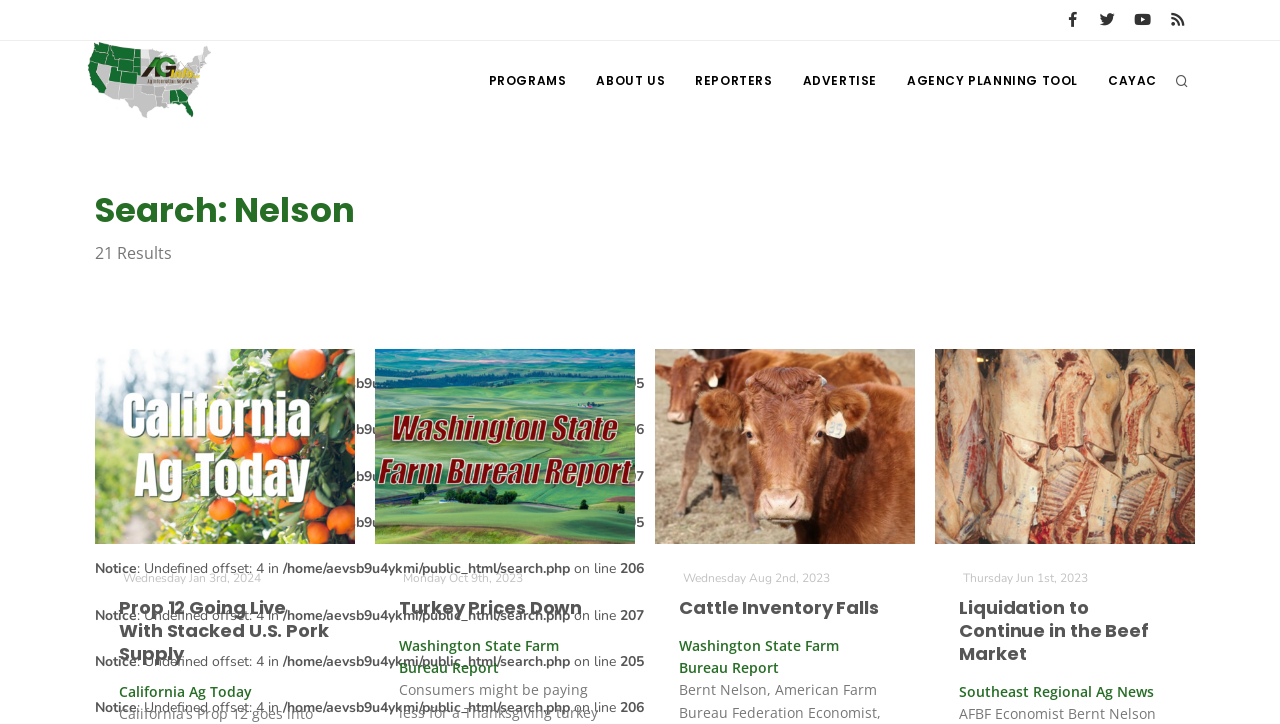What is the search box placeholder text?
Refer to the image and give a detailed answer to the query.

The search box element has a text description 'Search...' at coordinates [0.29, 0.692, 0.71, 0.773], which indicates that it is the placeholder text for the search box.